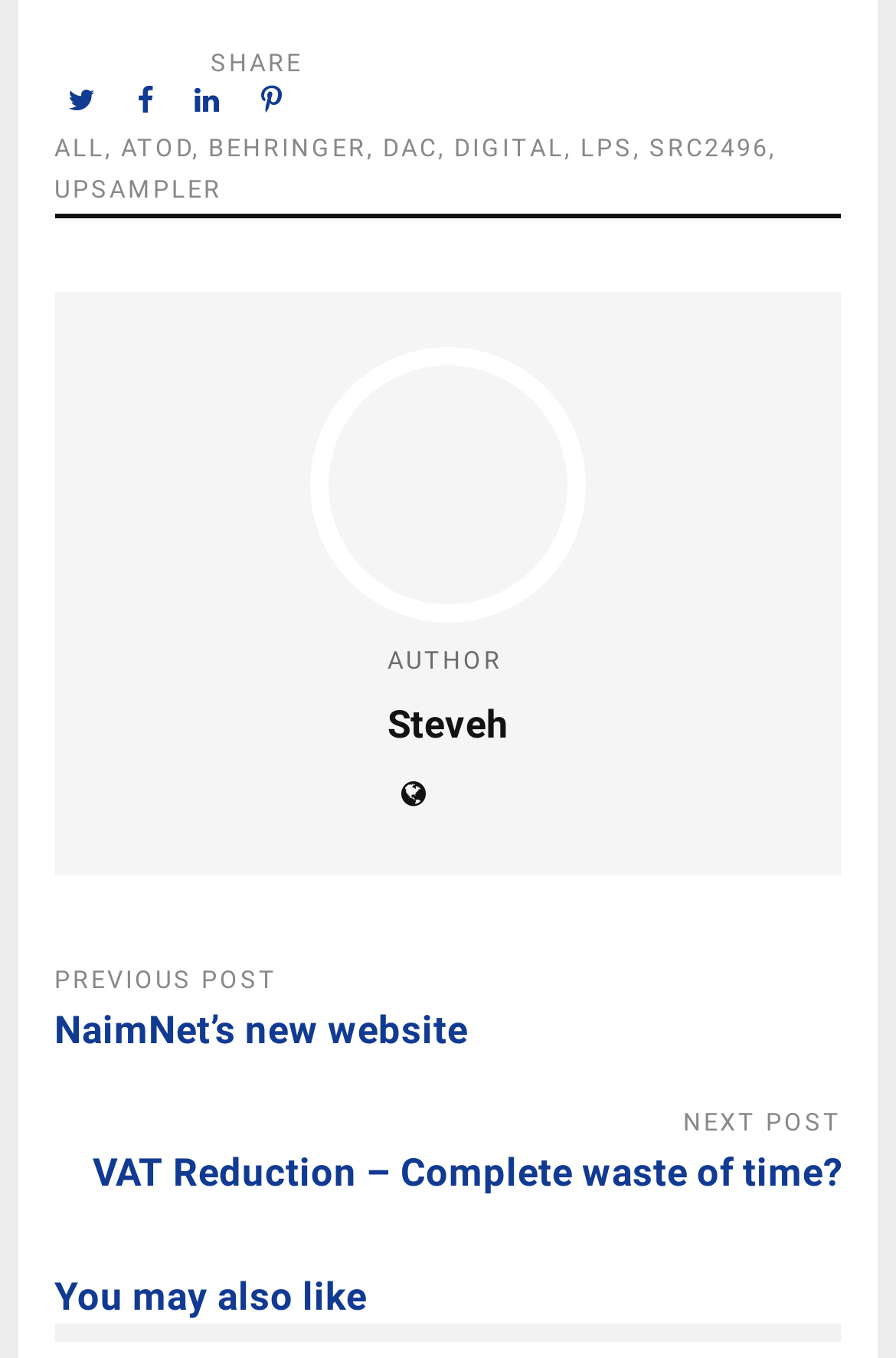Locate the bounding box of the UI element based on this description: "Pin this!". Provide four float numbers between 0 and 1 as [left, top, right, bottom].

[0.276, 0.057, 0.338, 0.094]